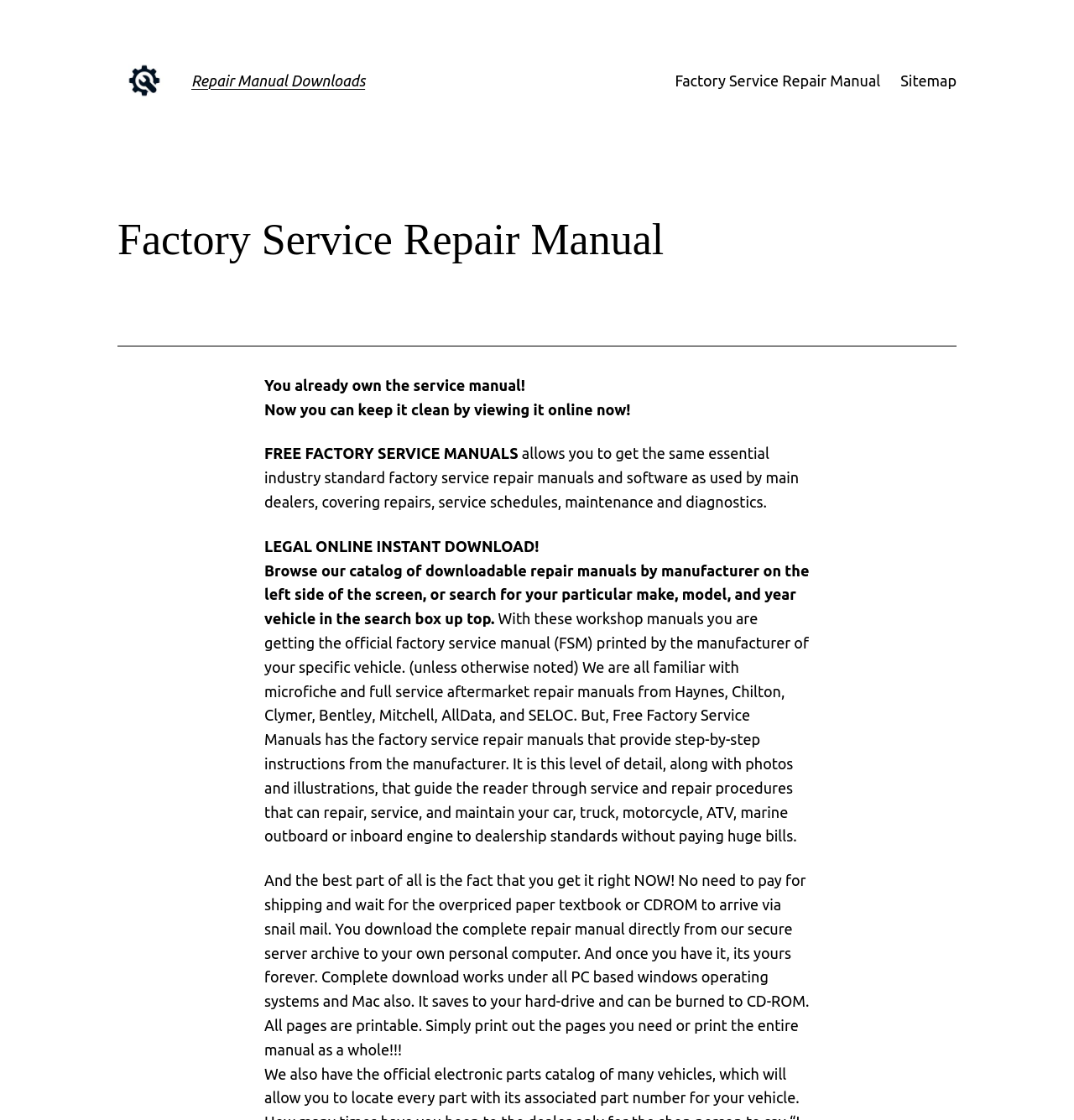Give an in-depth explanation of the webpage layout and content.

The webpage is about Factory Service Repair Manuals, with a focus on providing free online access to these manuals. At the top, there is a link and an image with the text "Repair Manual Downloads" on the left side, and another link with the same text on the right side. Below these, there is a heading with the same text.

On the top-right side, there are two more links: "Factory Service Repair Manual" and "Sitemap". Below these, there is a horizontal separator line. 

The main content of the webpage starts with a heading "Factory Service Repair Manual" on the left side. Below this, there are several paragraphs of text. The first paragraph states that you already own the service manual and can keep it clean by viewing it online. The second paragraph introduces the concept of free factory service manuals. The third paragraph explains the benefits of using these manuals, which provide step-by-step instructions from the manufacturer.

The fourth paragraph highlights the advantages of downloading the manual, including instant access, no shipping costs, and the ability to print out the pages you need. The text is organized in a clear and concise manner, with each paragraph building on the previous one to explain the benefits of using the factory service repair manuals.